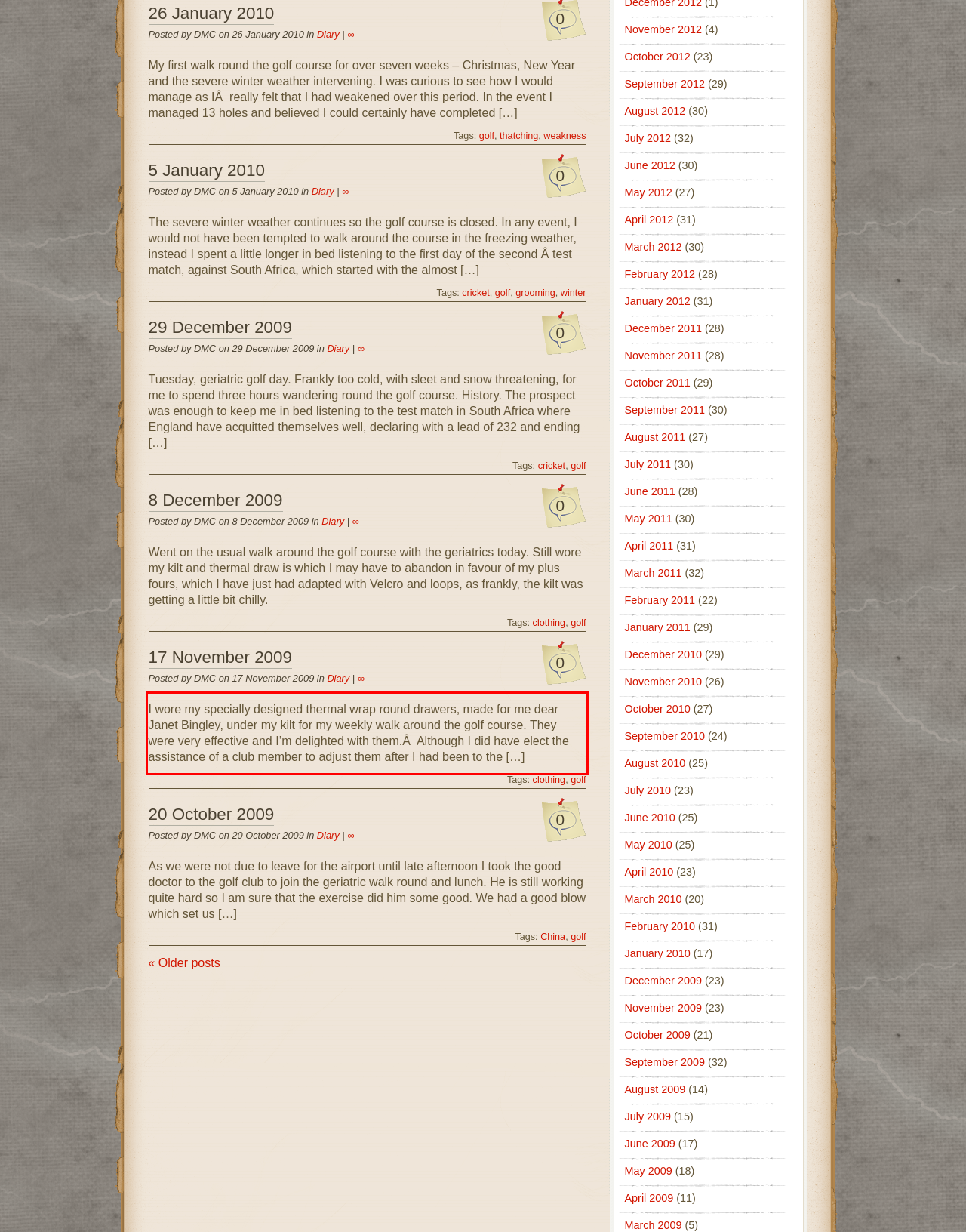Review the screenshot of the webpage and recognize the text inside the red rectangle bounding box. Provide the extracted text content.

I wore my specially designed thermal wrap round drawers, made for me dear Janet Bingley, under my kilt for my weekly walk around the golf course. They were very effective and I’m delighted with them.Â Although I did have elect the assistance of a club member to adjust them after I had been to the […]